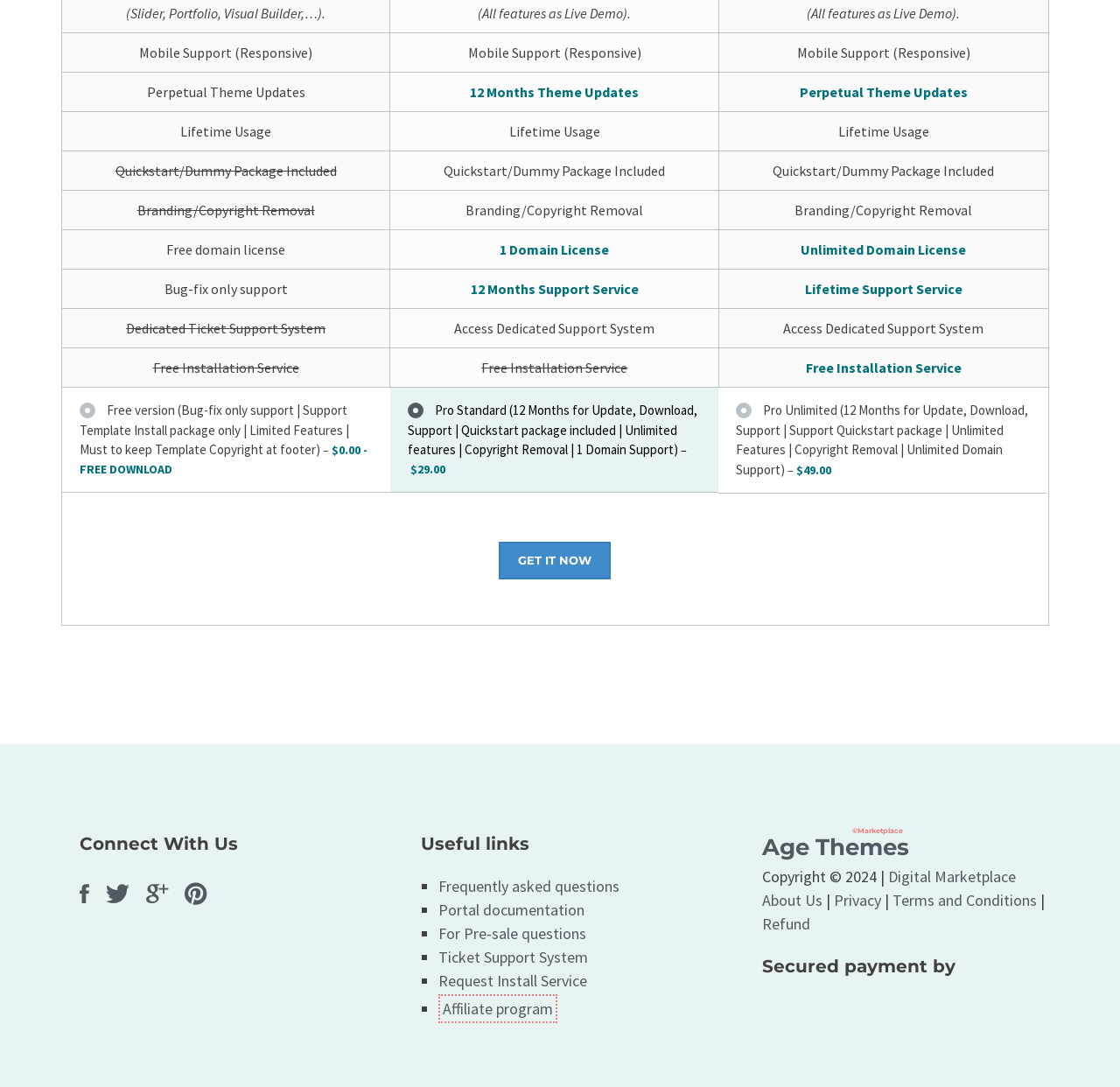Pinpoint the bounding box coordinates of the element that must be clicked to accomplish the following instruction: "Visit the Facebook page". The coordinates should be in the format of four float numbers between 0 and 1, i.e., [left, top, right, bottom].

[0.071, 0.805, 0.08, 0.84]